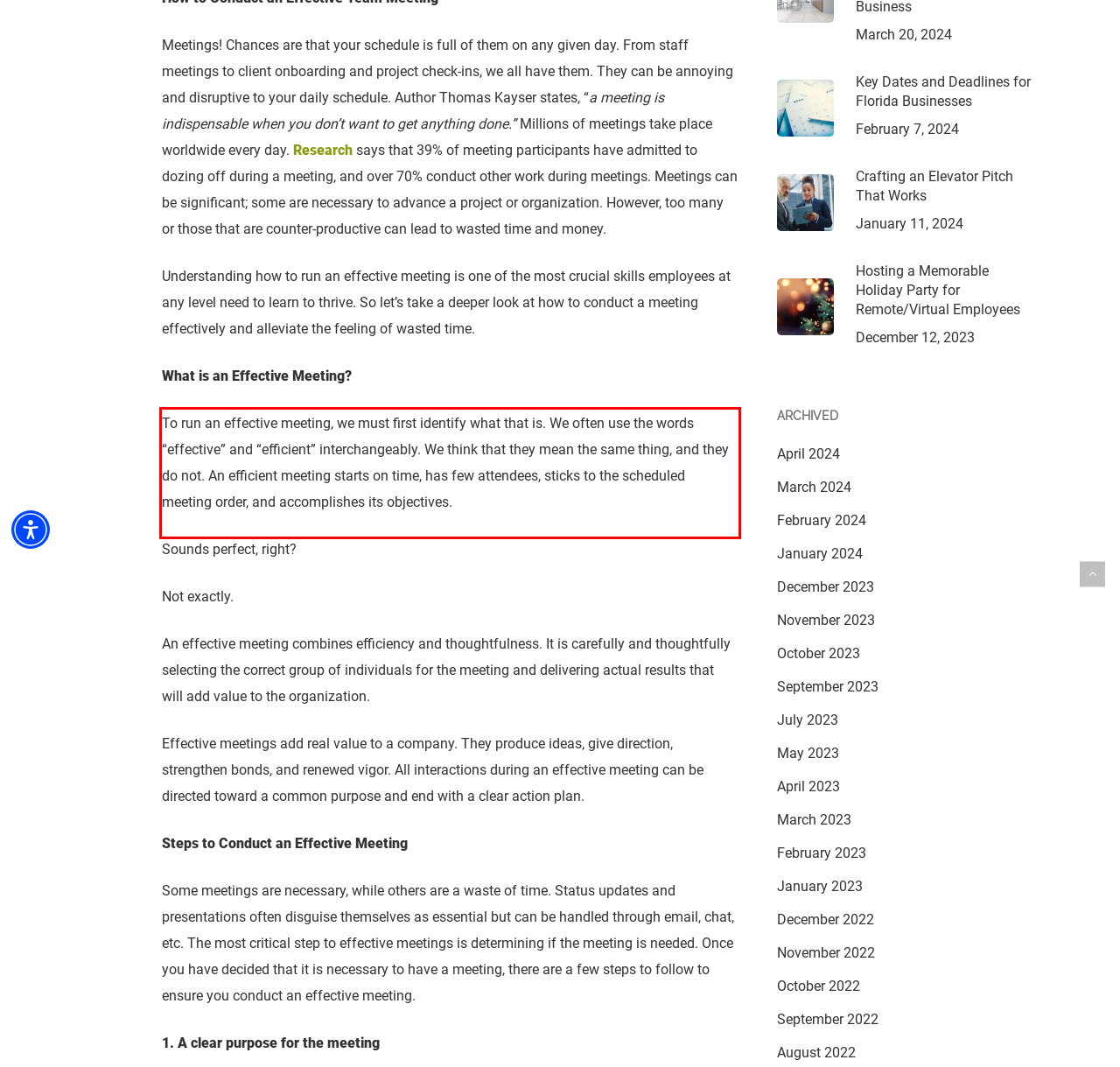Identify and transcribe the text content enclosed by the red bounding box in the given screenshot.

To run an effective meeting, we must first identify what that is. We often use the words “effective” and “efficient” interchangeably. We think that they mean the same thing, and they do not. An efficient meeting starts on time, has few attendees, sticks to the scheduled meeting order, and accomplishes its objectives.